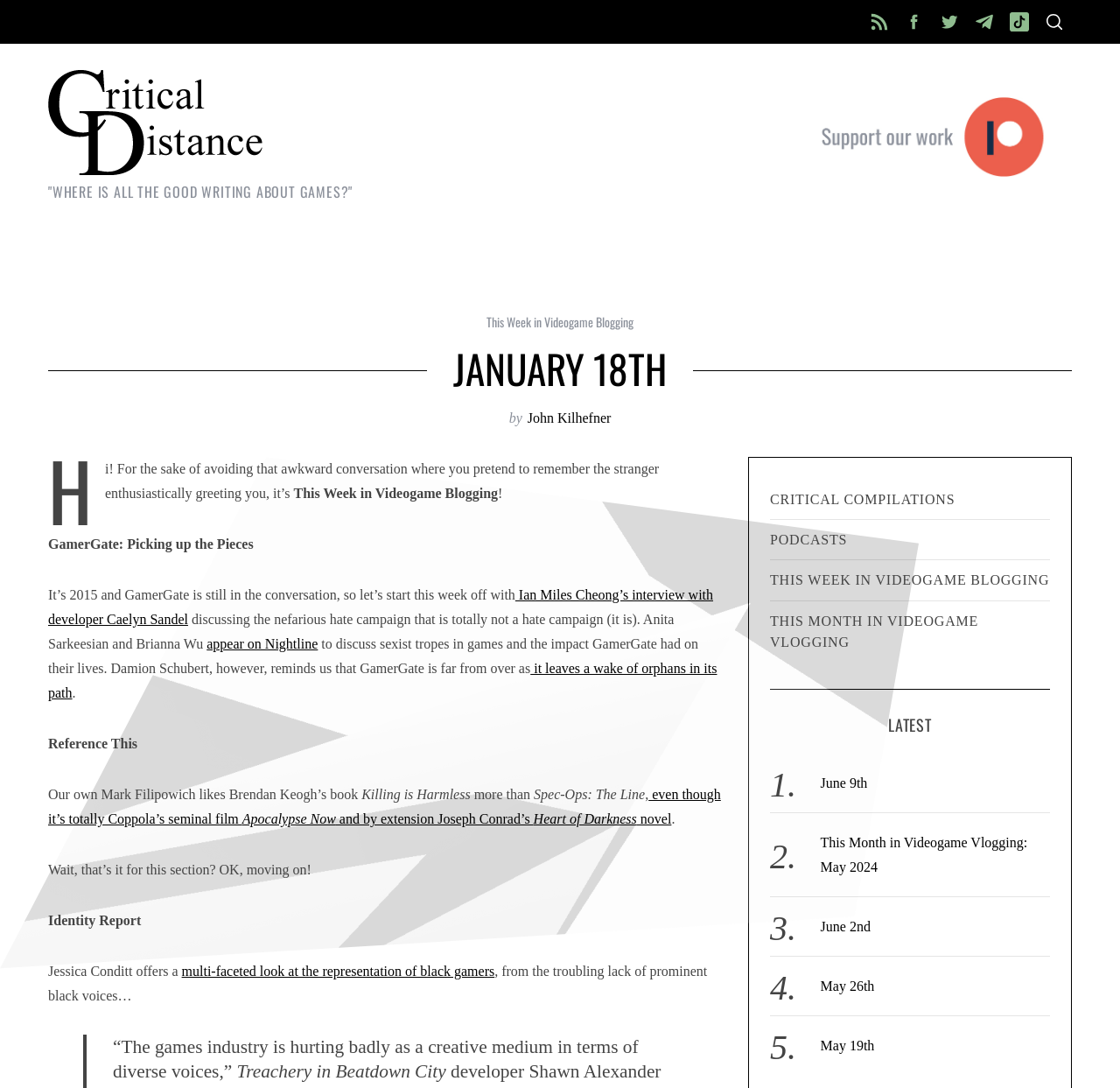Identify the bounding box coordinates for the region of the element that should be clicked to carry out the instruction: "Search for something". The bounding box coordinates should be four float numbers between 0 and 1, i.e., [left, top, right, bottom].

[0.134, 0.433, 0.866, 0.508]